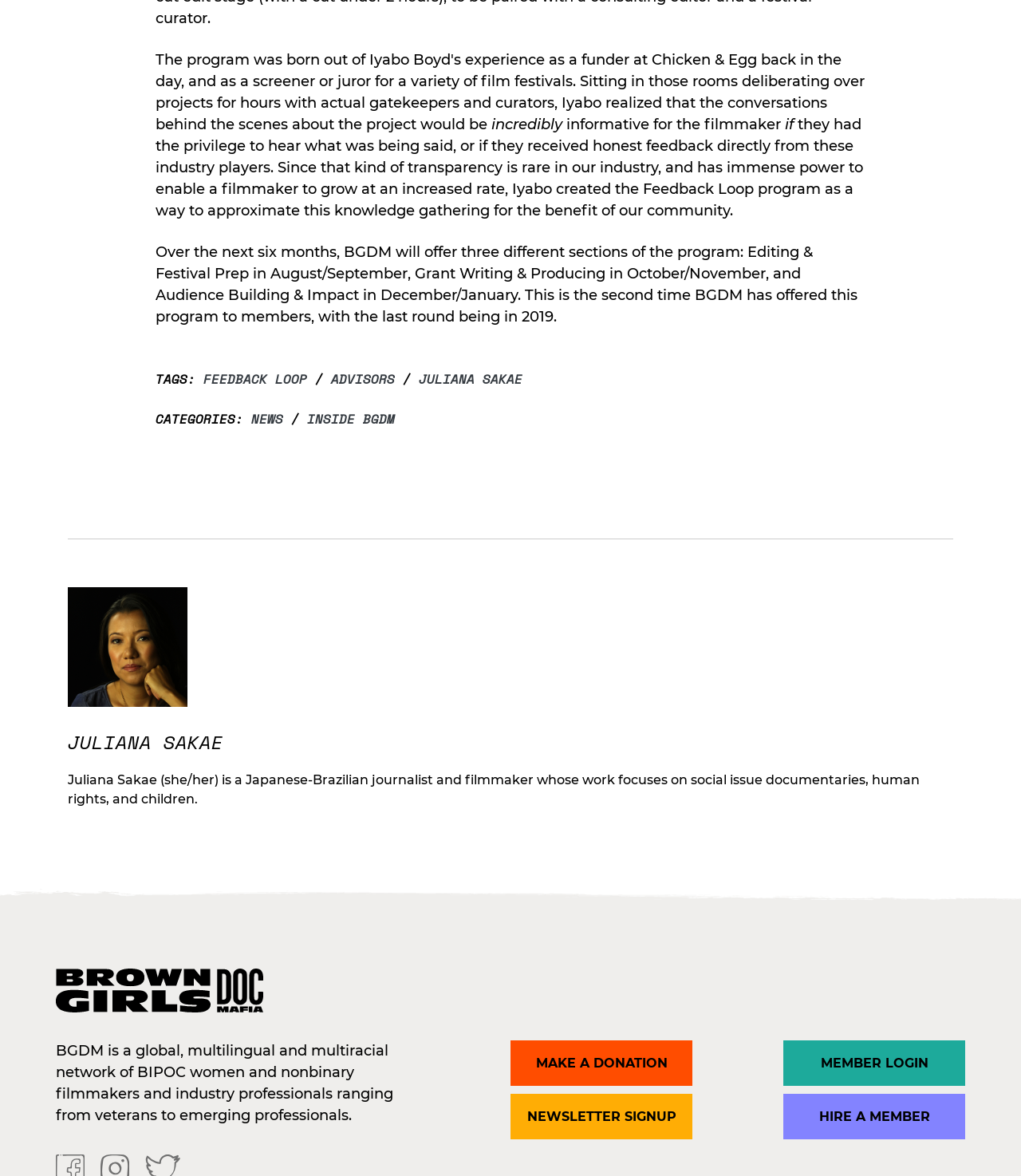Please indicate the bounding box coordinates of the element's region to be clicked to achieve the instruction: "view Juliana Sakae's profile". Provide the coordinates as four float numbers between 0 and 1, i.e., [left, top, right, bottom].

[0.066, 0.499, 0.184, 0.601]